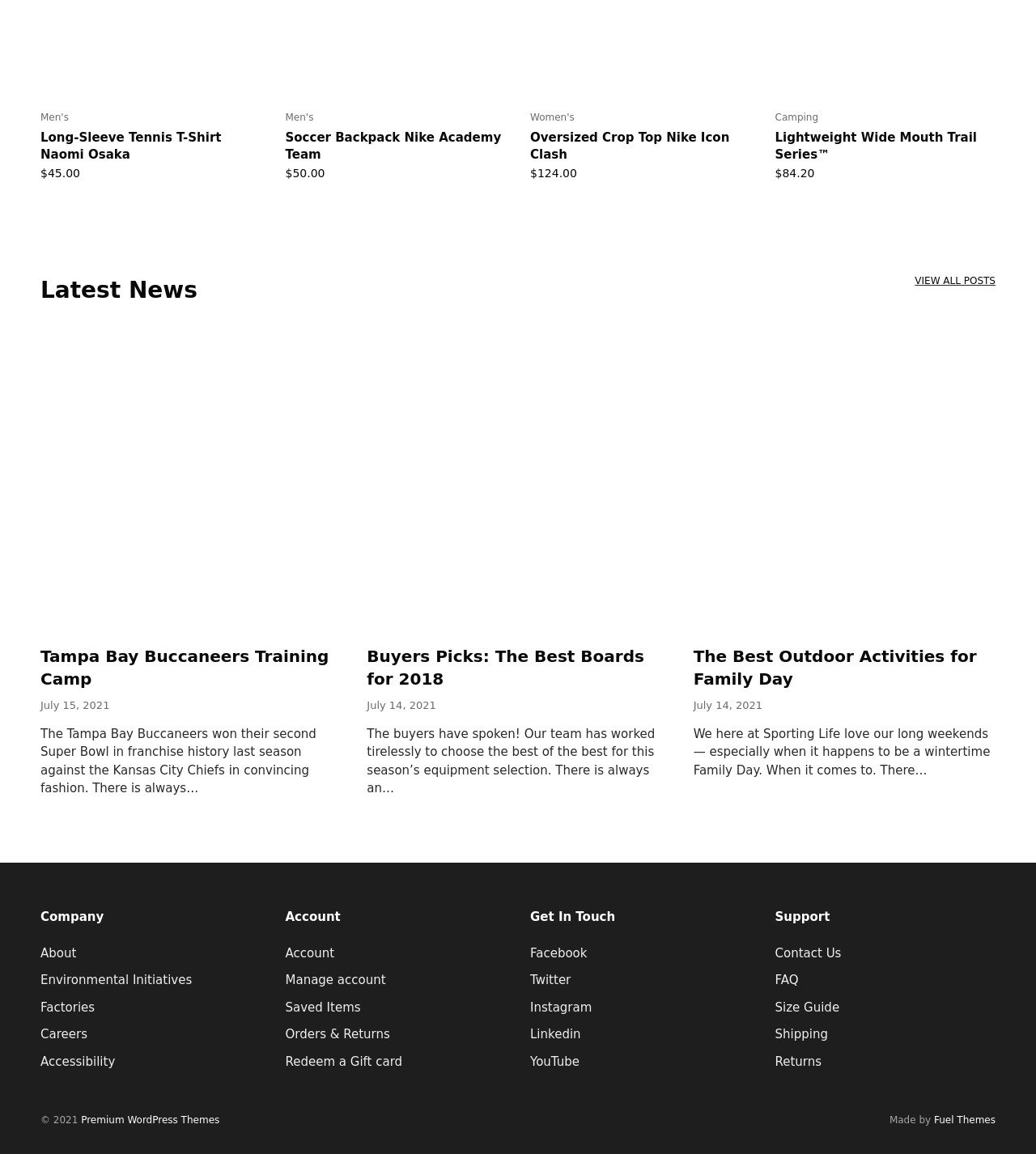What is the price of the Long-Sleeve Tennis T-Shirt Naomi Osaka?
Please answer the question as detailed as possible based on the image.

I found the price of the Long-Sleeve Tennis T-Shirt Naomi Osaka by looking at the StaticText element with the text '$45.00' which is located near the heading element with the text 'Long-Sleeve Tennis T-Shirt Naomi Osaka'.